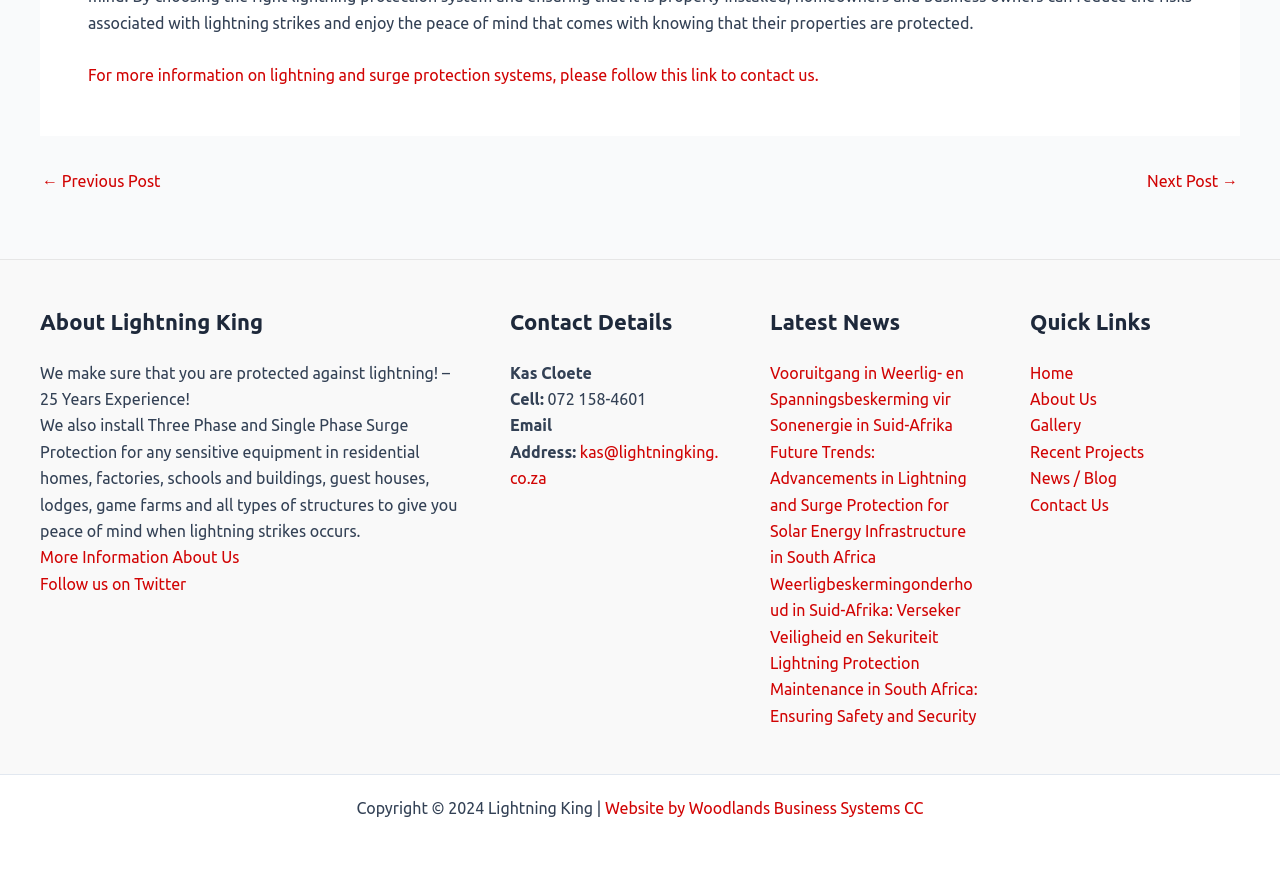Locate the bounding box coordinates of the element's region that should be clicked to carry out the following instruction: "View the latest news". The coordinates need to be four float numbers between 0 and 1, i.e., [left, top, right, bottom].

[0.602, 0.406, 0.753, 0.485]